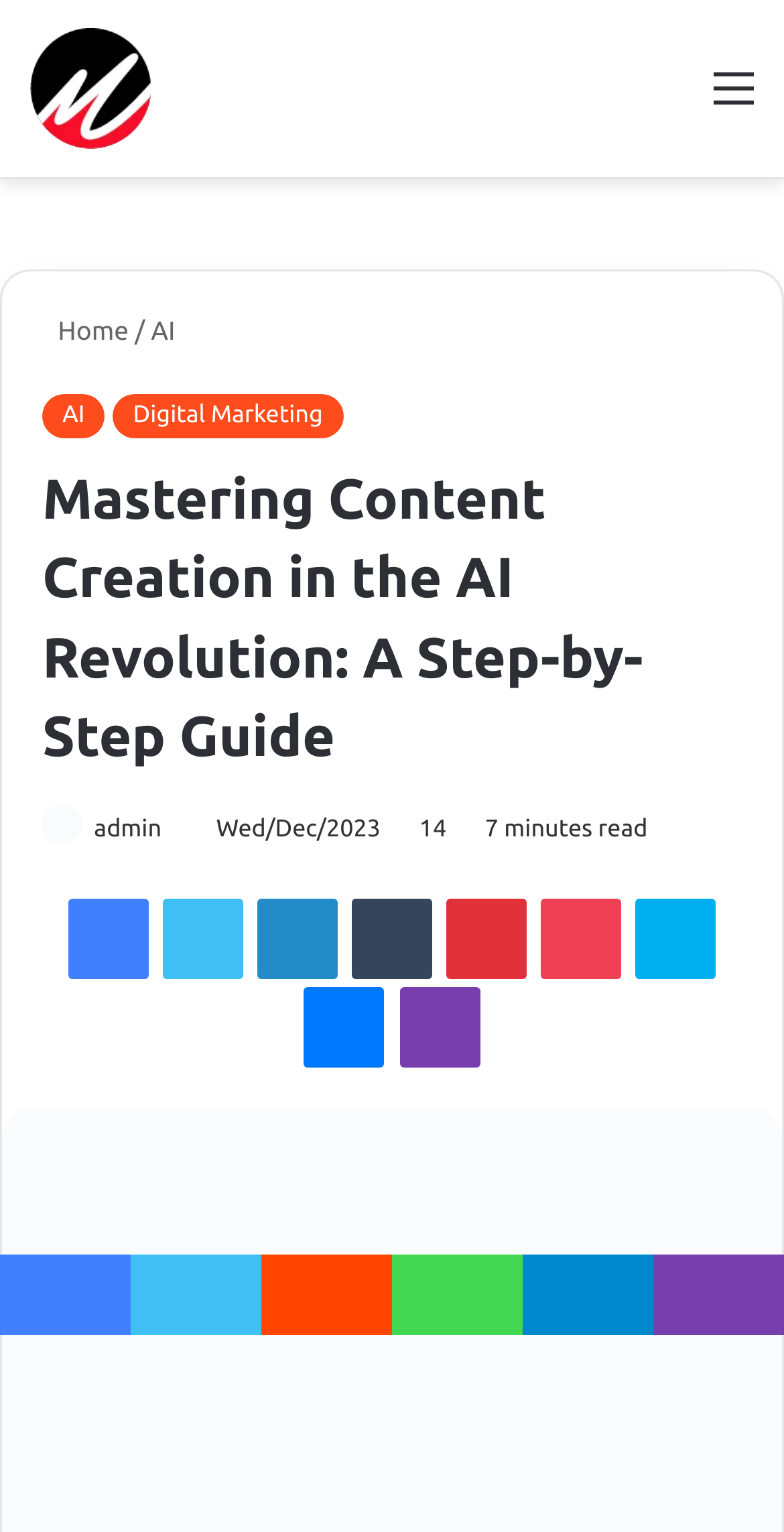Pinpoint the bounding box coordinates of the clickable area needed to execute the instruction: "Search for something". The coordinates should be specified as four float numbers between 0 and 1, i.e., [left, top, right, bottom].

[0.821, 0.038, 0.872, 0.097]